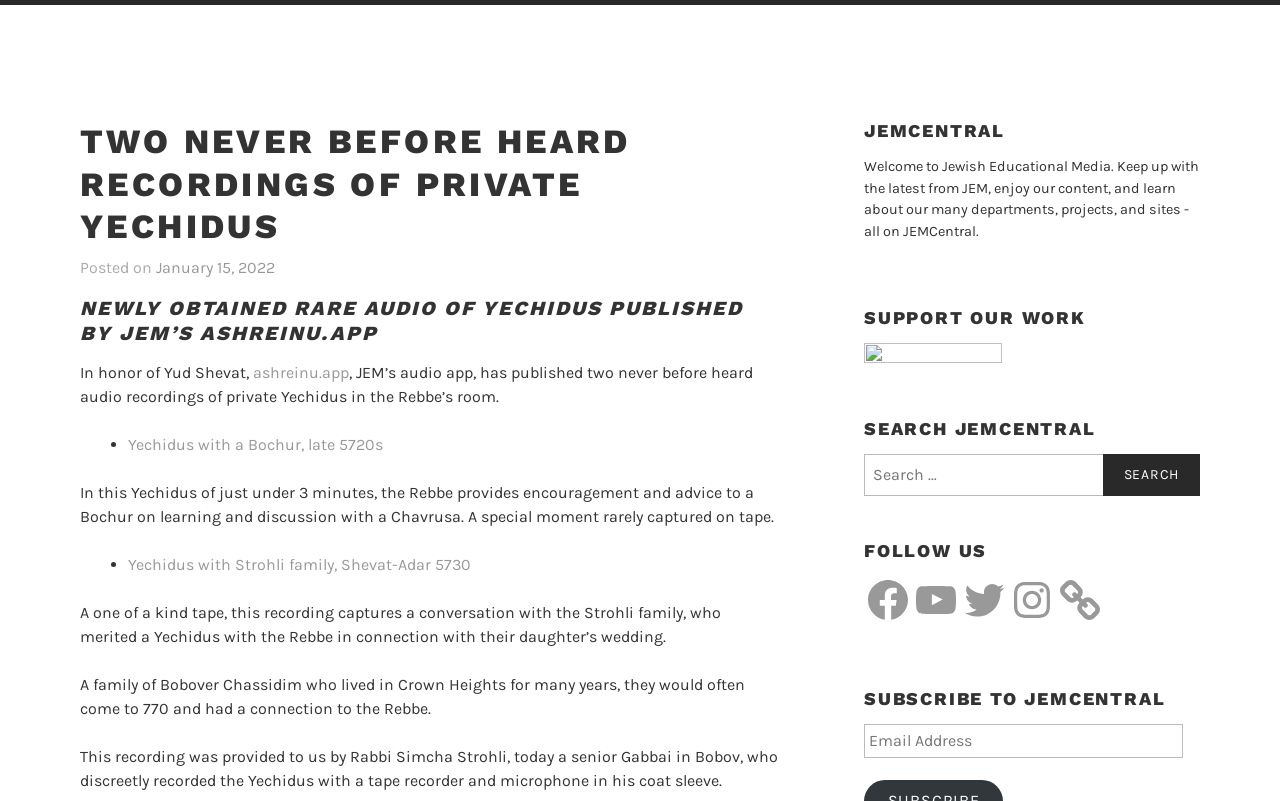How many audio recordings are mentioned in the article?
Answer with a single word or short phrase according to what you see in the image.

2